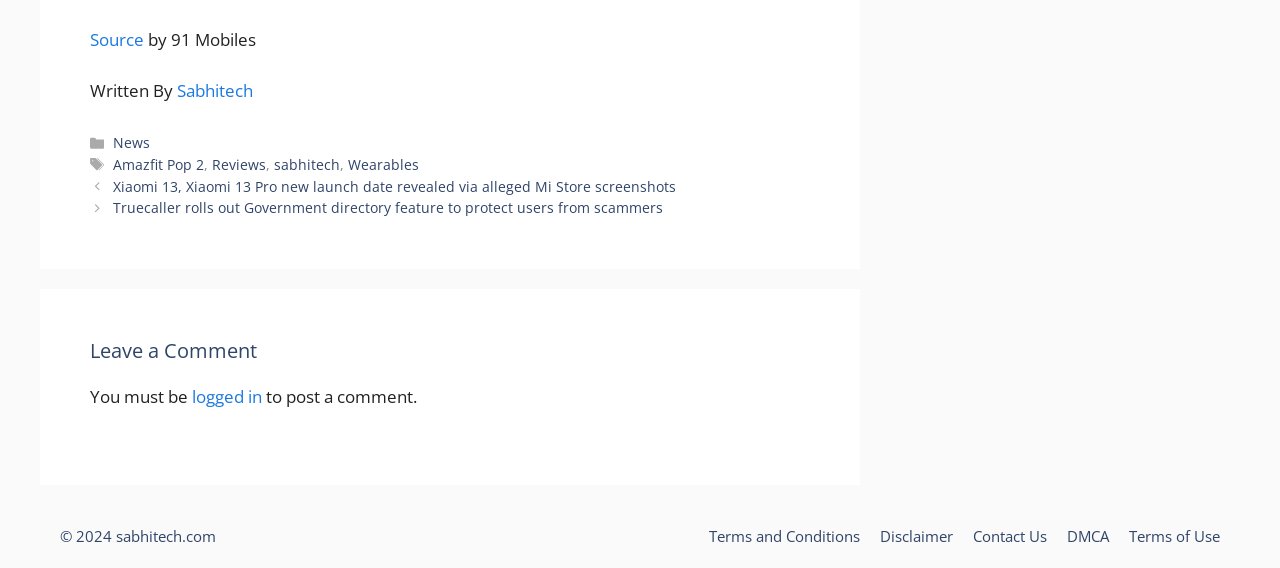What categories are available on this website?
Based on the visual content, answer with a single word or a brief phrase.

News, Wearables